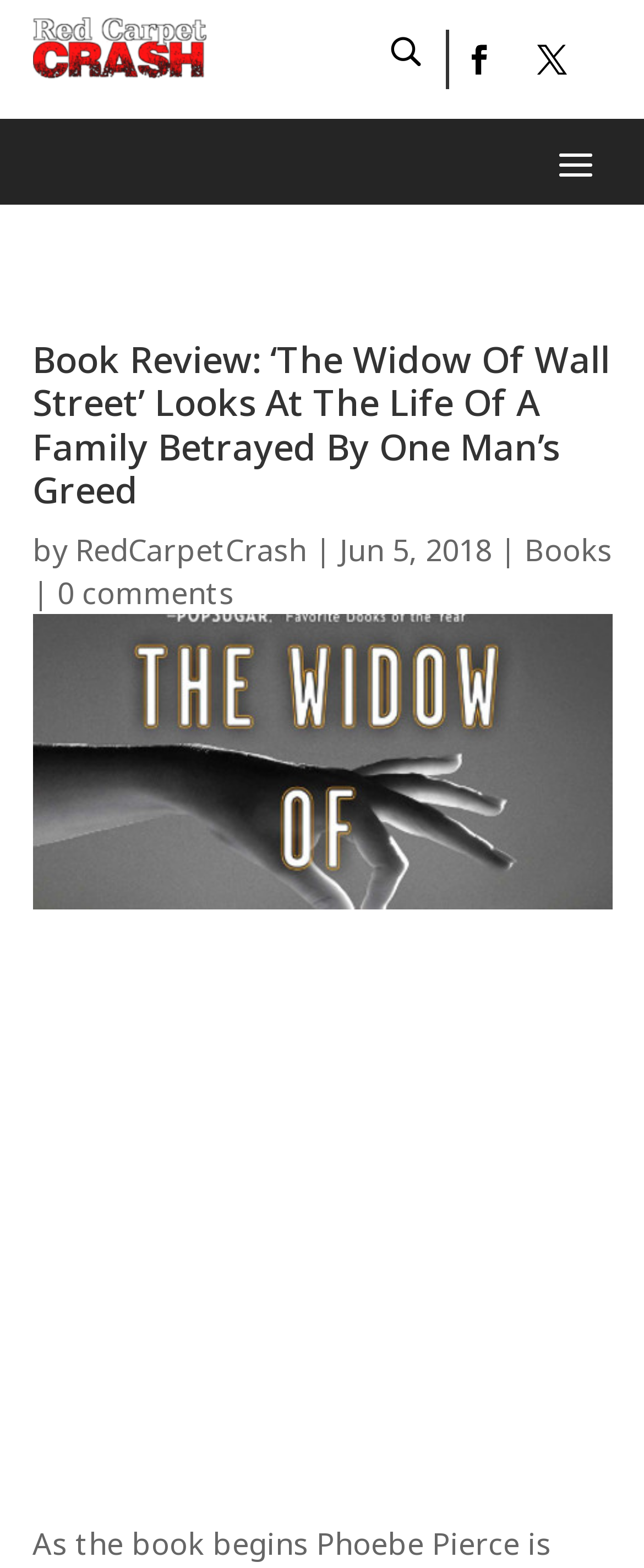Identify the coordinates of the bounding box for the element described below: "RedCarpetCrash". Return the coordinates as four float numbers between 0 and 1: [left, top, right, bottom].

[0.117, 0.337, 0.476, 0.363]